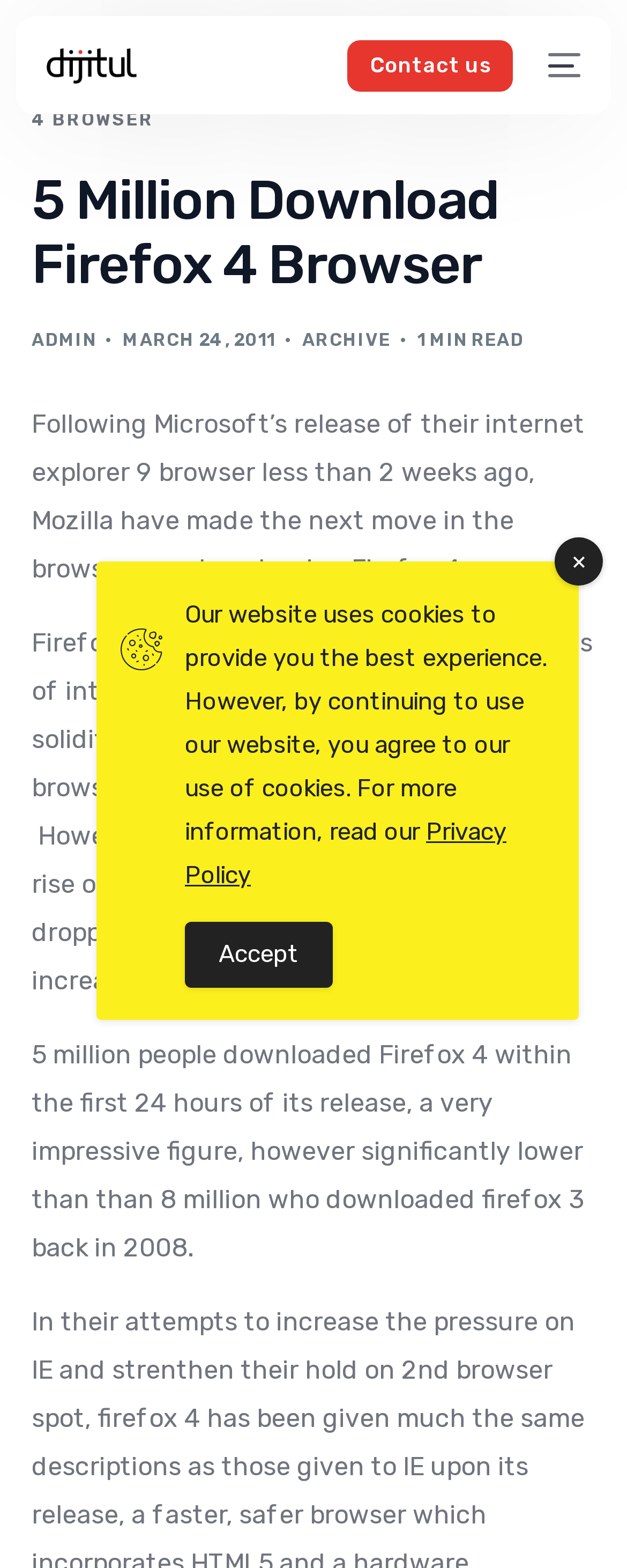Pinpoint the bounding box coordinates of the clickable element needed to complete the instruction: "Click the 'Contact us' link". The coordinates should be provided as four float numbers between 0 and 1: [left, top, right, bottom].

[0.554, 0.025, 0.819, 0.058]